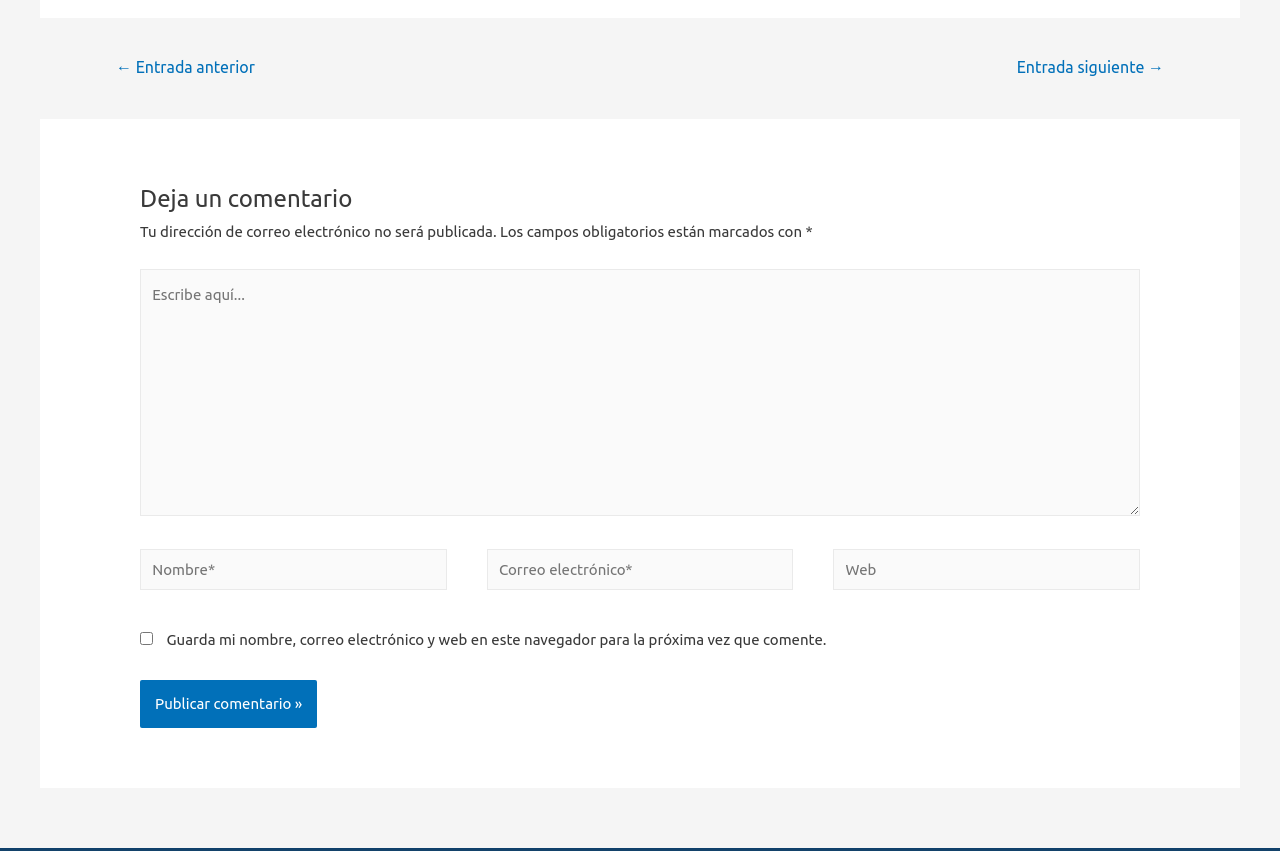What is the purpose of the button at the bottom?
Answer with a single word or phrase, using the screenshot for reference.

Publish comment